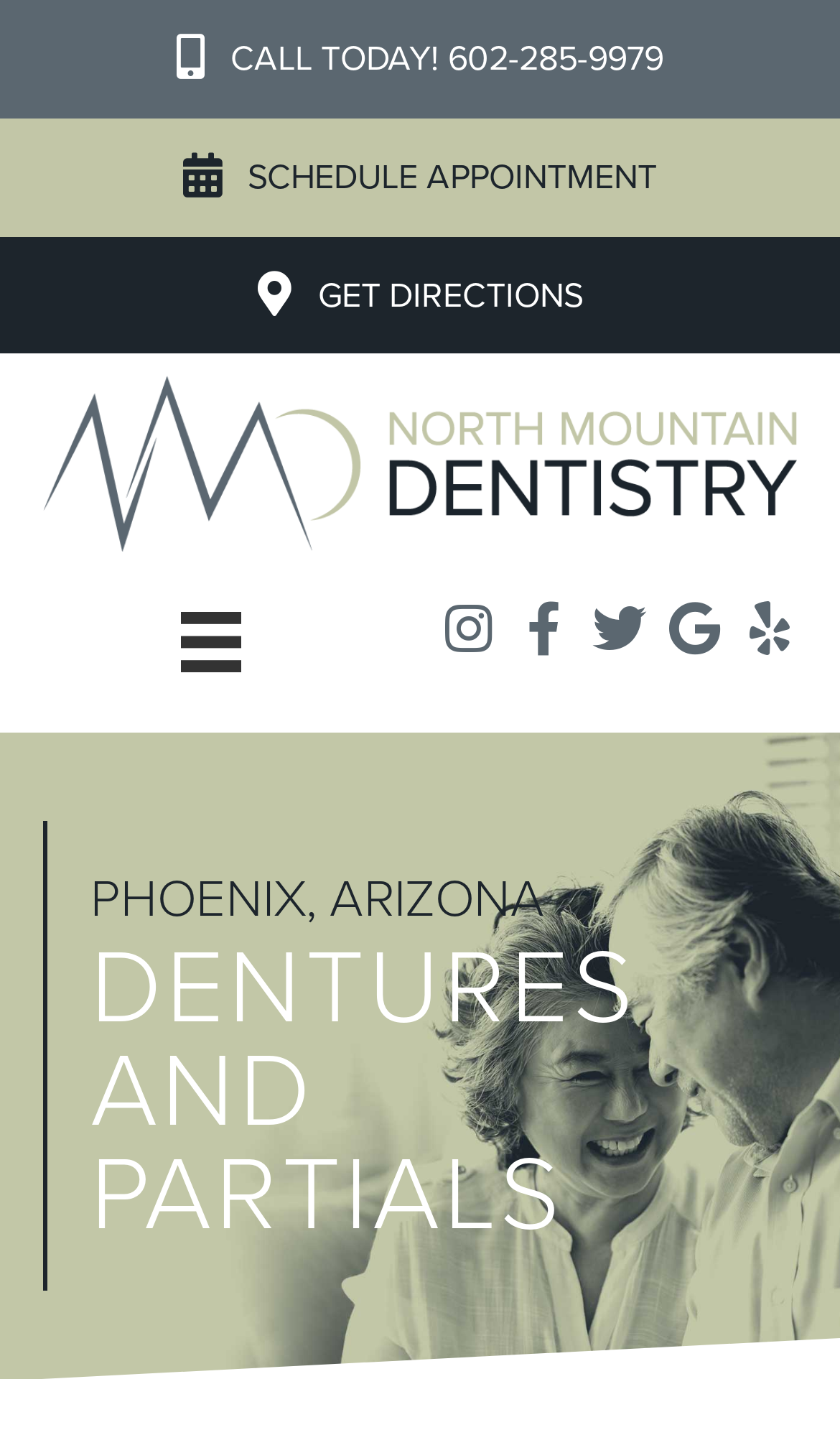Please identify the bounding box coordinates of the clickable element to fulfill the following instruction: "Call the dentist". The coordinates should be four float numbers between 0 and 1, i.e., [left, top, right, bottom].

[0.149, 0.008, 0.851, 0.075]